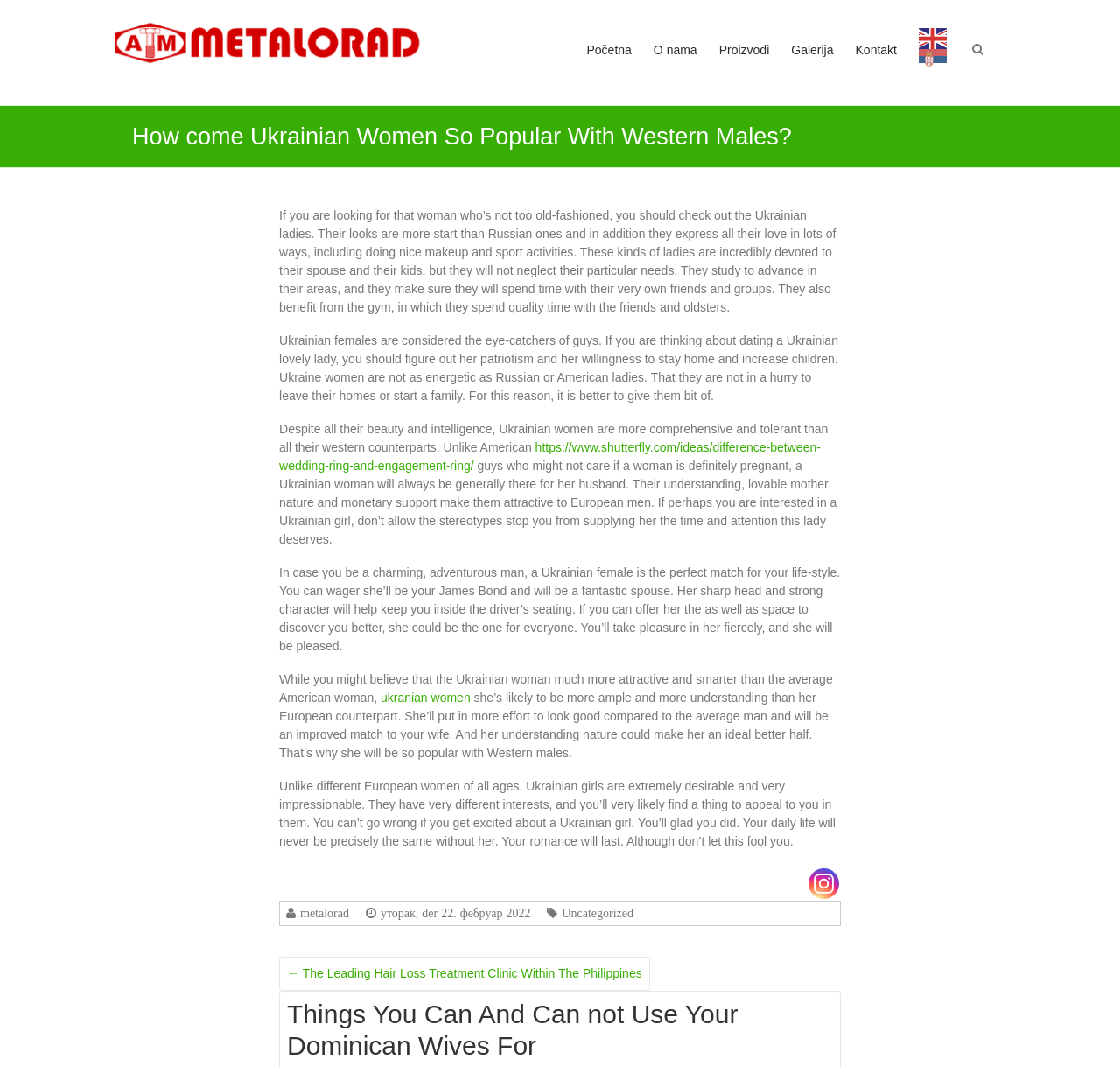Predict the bounding box for the UI component with the following description: "Jason Beaird".

None